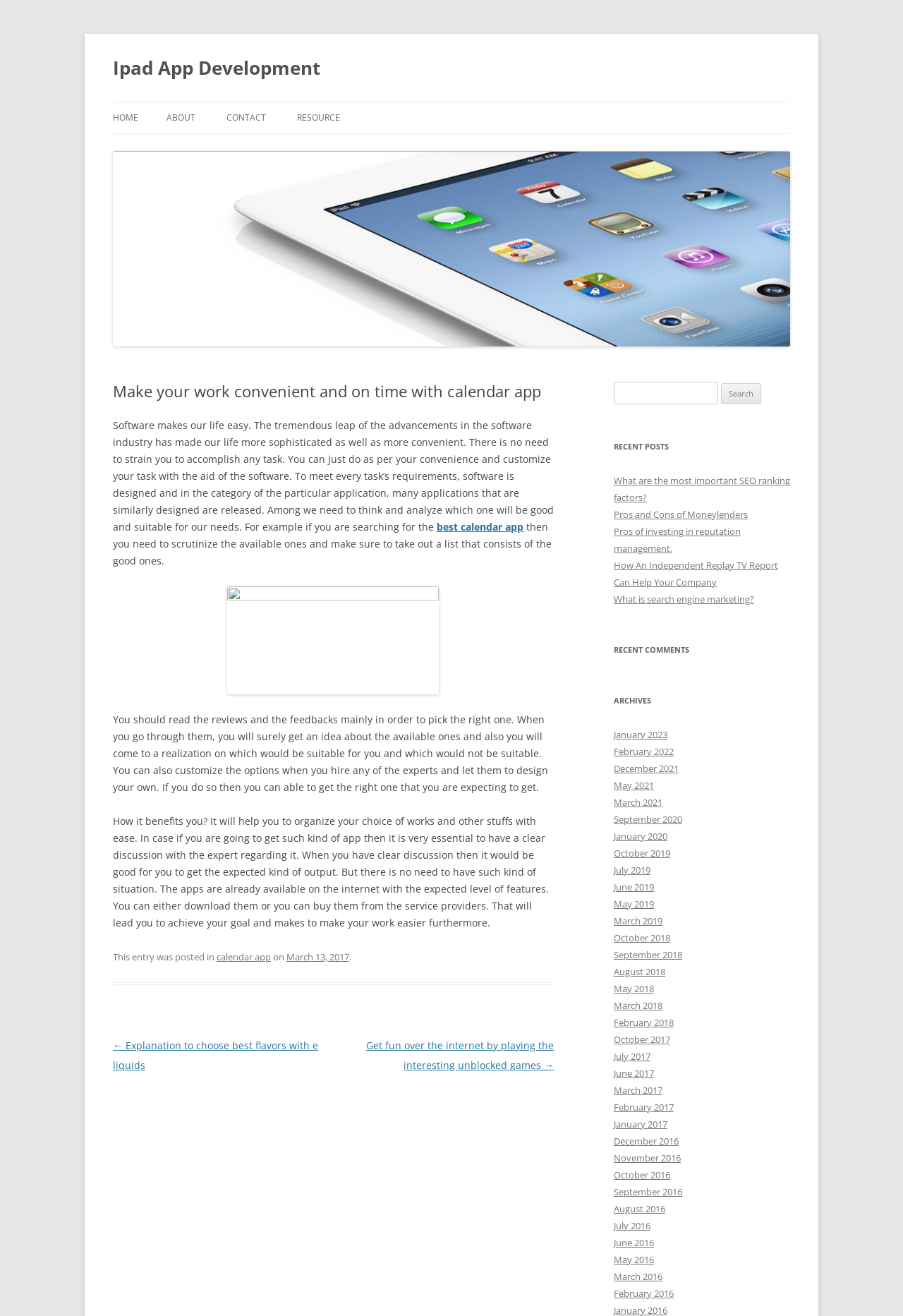Bounding box coordinates are specified in the format (top-left x, top-left y, bottom-right x, bottom-right y). All values are floating point numbers bounded between 0 and 1. Please provide the bounding box coordinate of the region this sentence describes: parent_node: Ipad App Development

[0.125, 0.255, 0.875, 0.265]